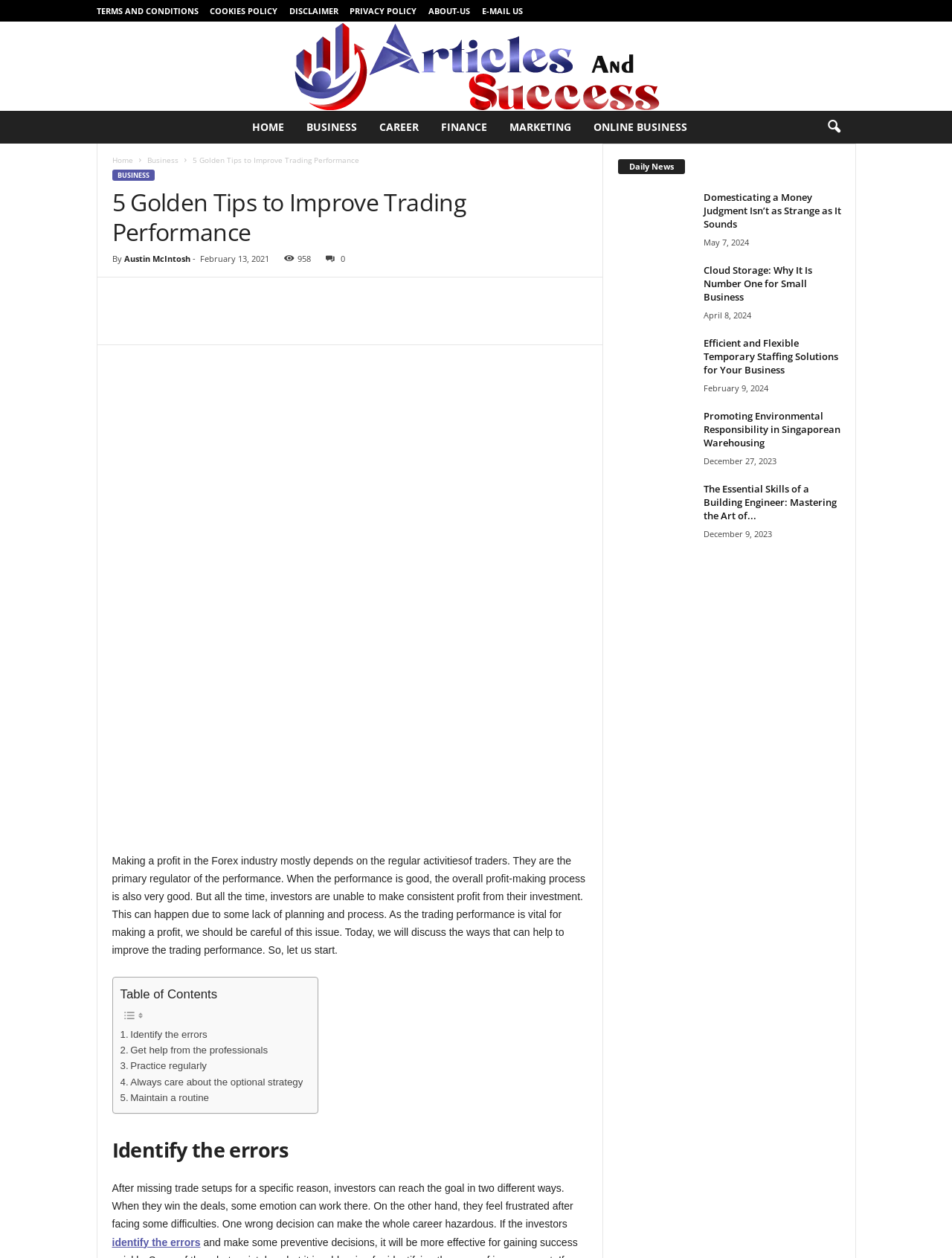Determine the bounding box coordinates of the region to click in order to accomplish the following instruction: "Click on the 'HOME' link". Provide the coordinates as four float numbers between 0 and 1, specifically [left, top, right, bottom].

[0.253, 0.088, 0.31, 0.114]